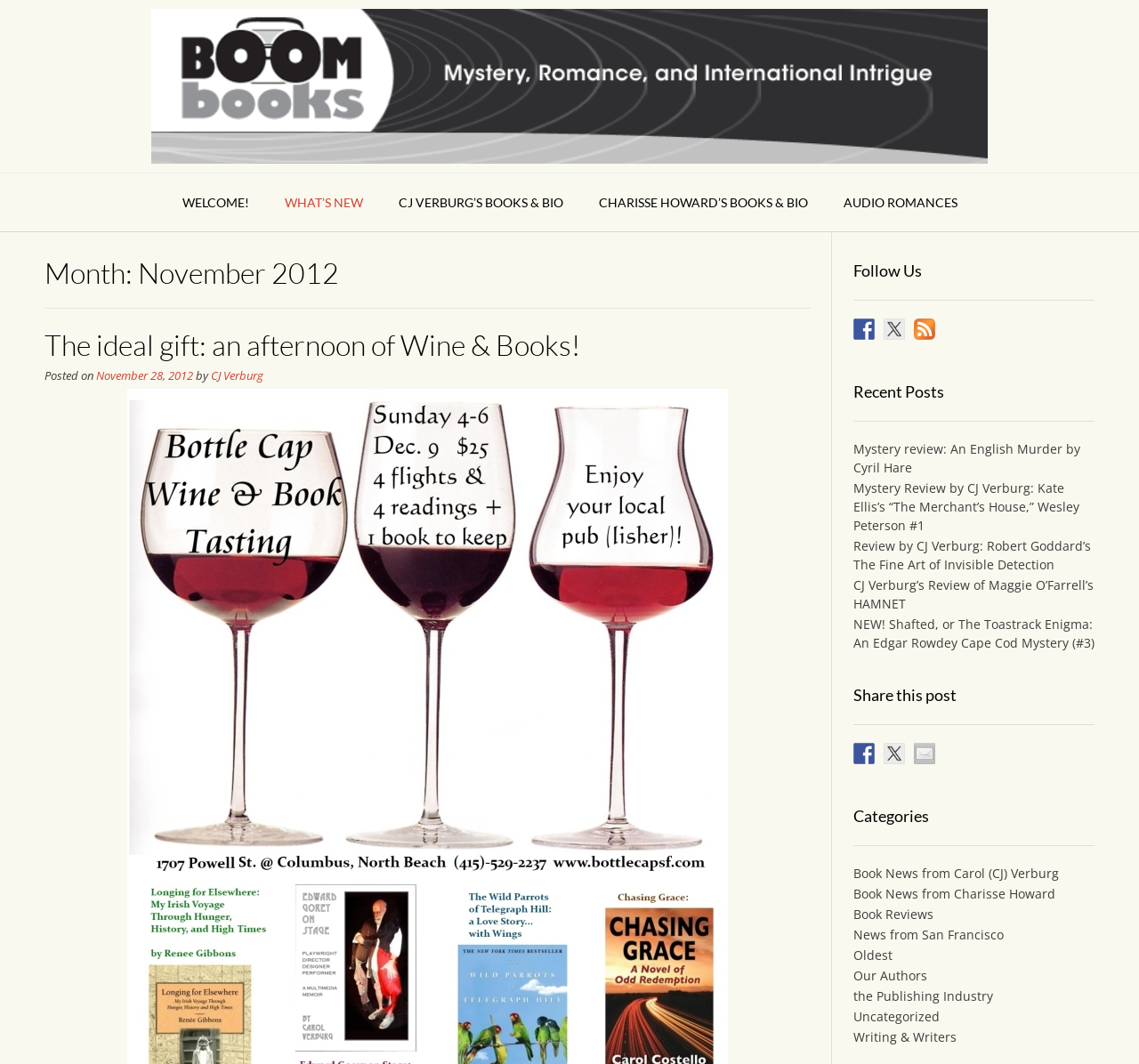Locate the bounding box coordinates for the element described below: "News". The coordinates must be four float values between 0 and 1, formatted as [left, top, right, bottom].

None